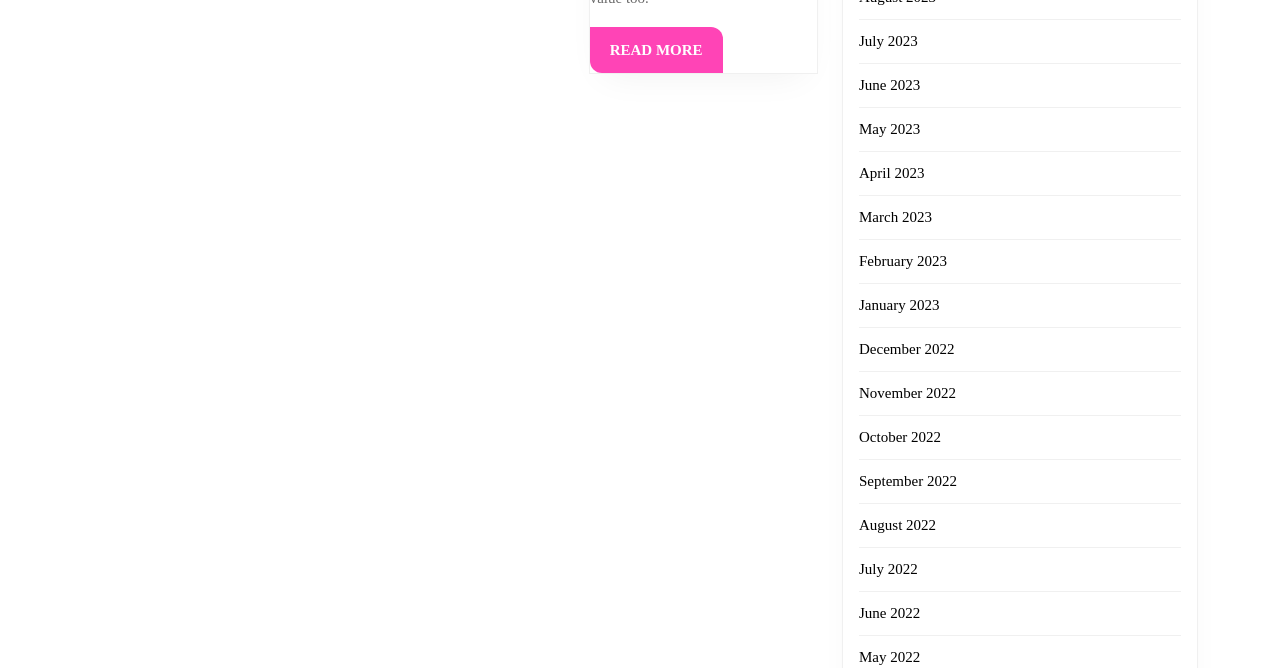Respond with a single word or phrase for the following question: 
What is the most recent month listed?

July 2023